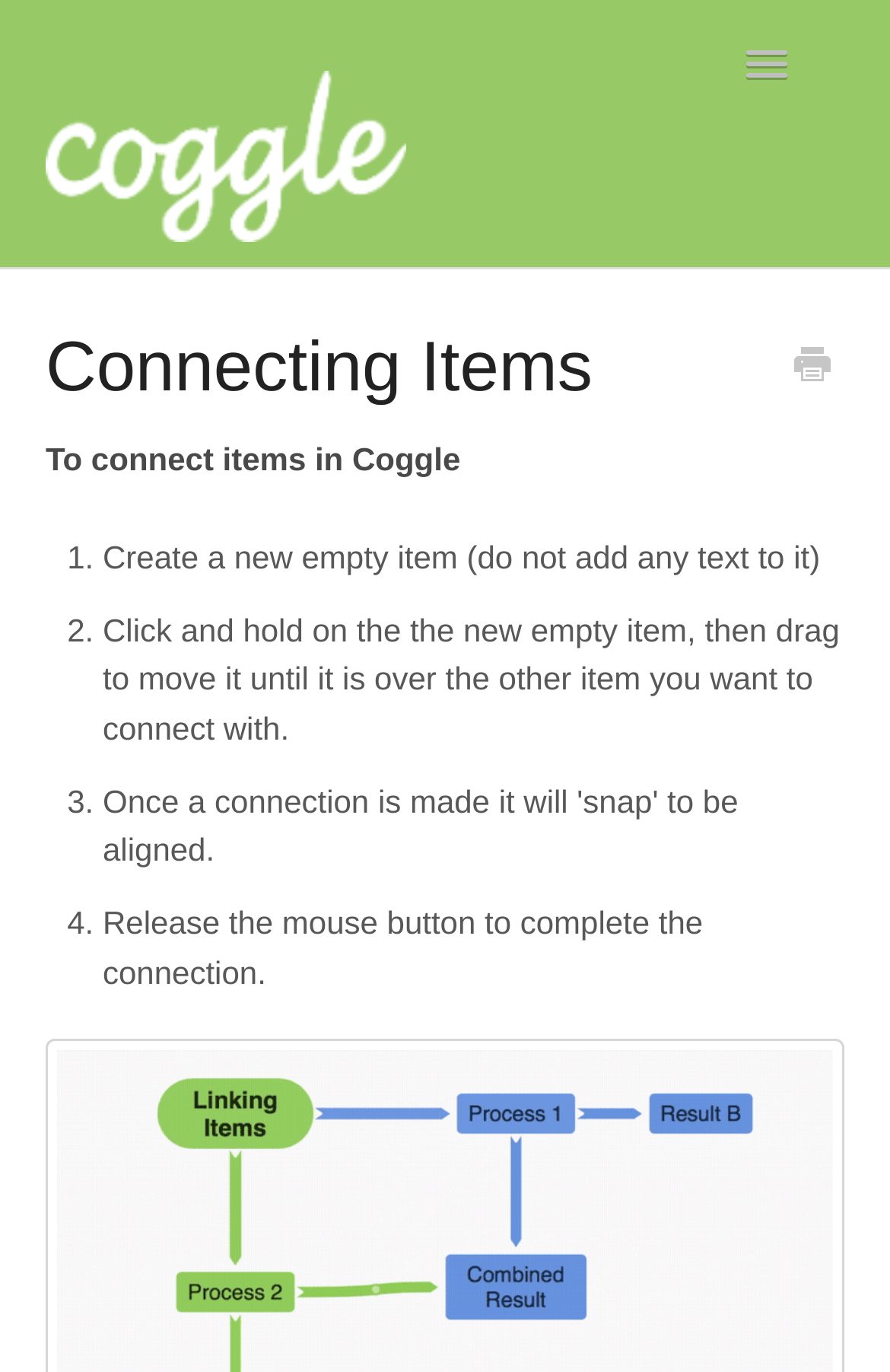Based on the element description parent_node: Toggle Navigation, identify the bounding box coordinates for the UI element. The coordinates should be in the format (top-left x, top-left y, bottom-right x, bottom-right y) and within the 0 to 1 range.

[0.051, 0.0, 0.482, 0.195]